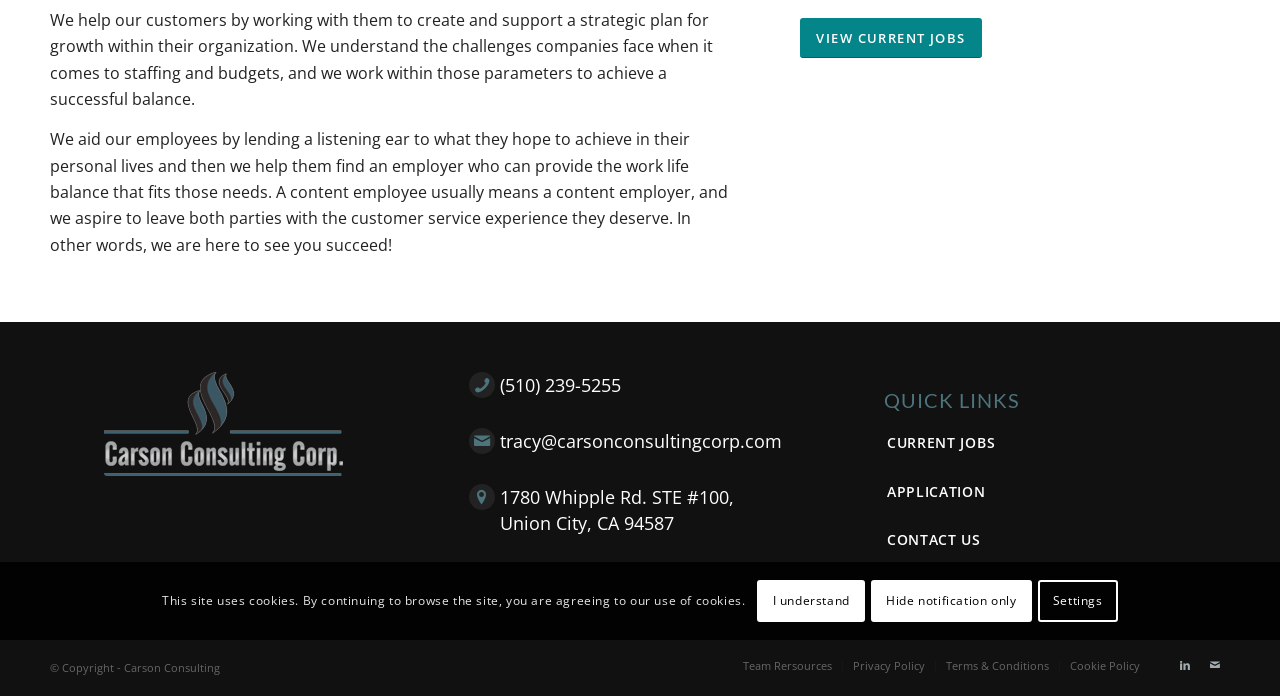Provide the bounding box coordinates, formatted as (top-left x, top-left y, bottom-right x, bottom-right y), with all values being floating point numbers between 0 and 1. Identify the bounding box of the UI element that matches the description: VIEW CURRENT JOBS

[0.625, 0.026, 0.767, 0.083]